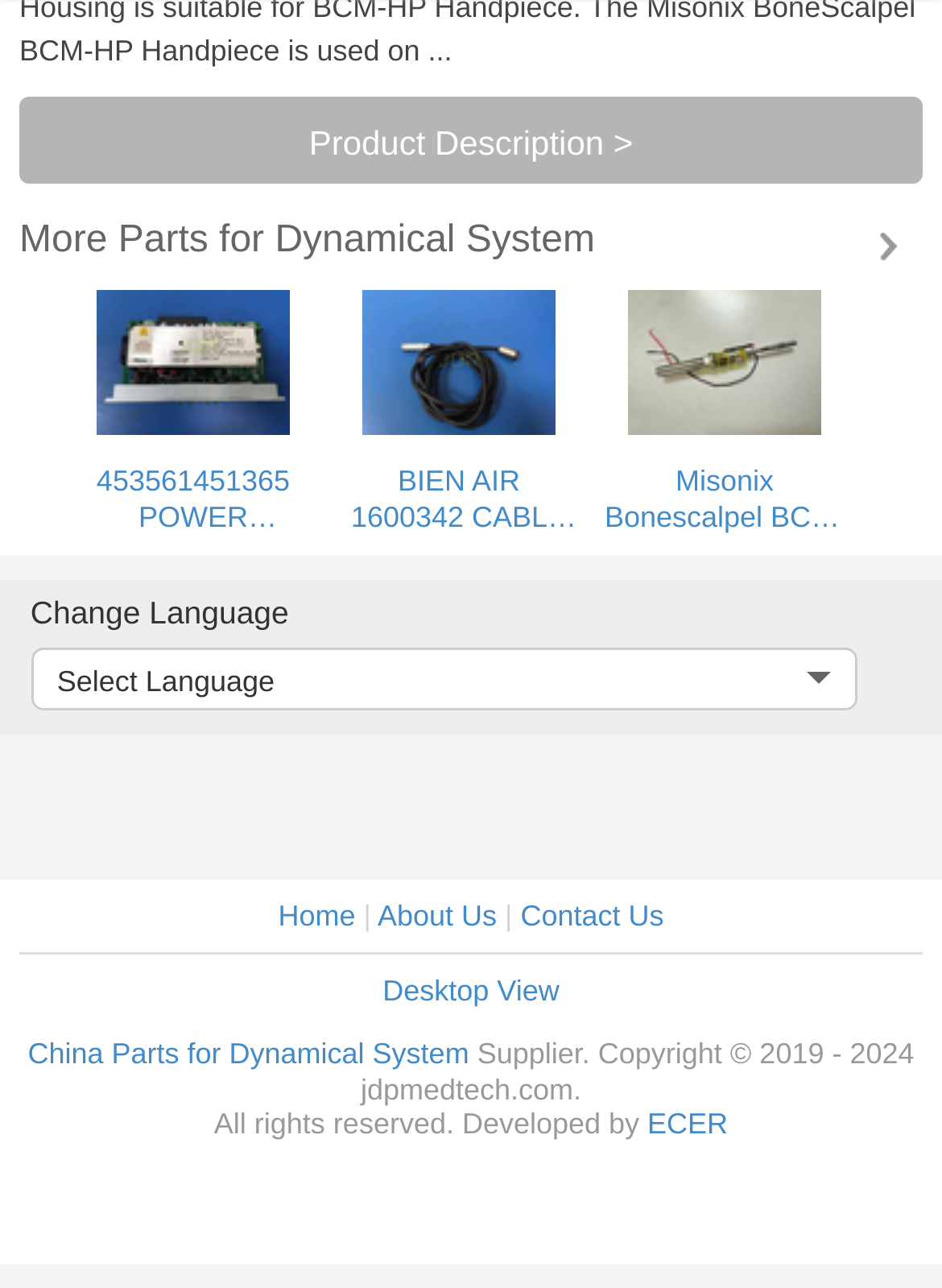What type of products are featured on this webpage?
Please respond to the question with as much detail as possible.

The webpage features products related to dynamical systems, including power regulator modules, cables, and handpiece transducers. These products are likely used in medical or industrial applications.